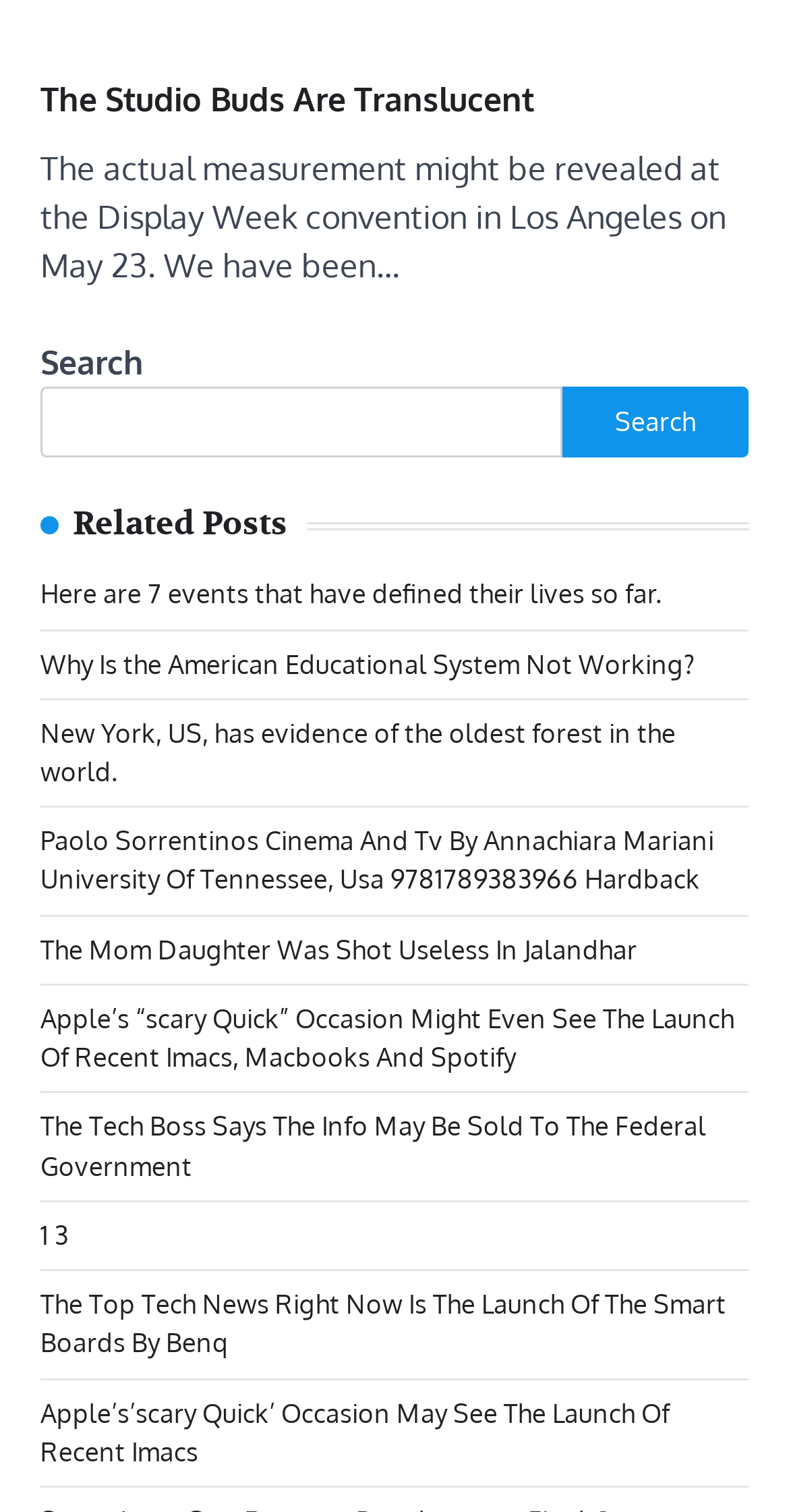Use the information in the screenshot to answer the question comprehensively: How many related posts are listed on the webpage?

I counted the number of link elements that are children of the root element and have the same y-coordinate range as the 'Related Posts' heading element. There are 9 such link elements, which suggests that there are 9 related posts listed on the webpage.